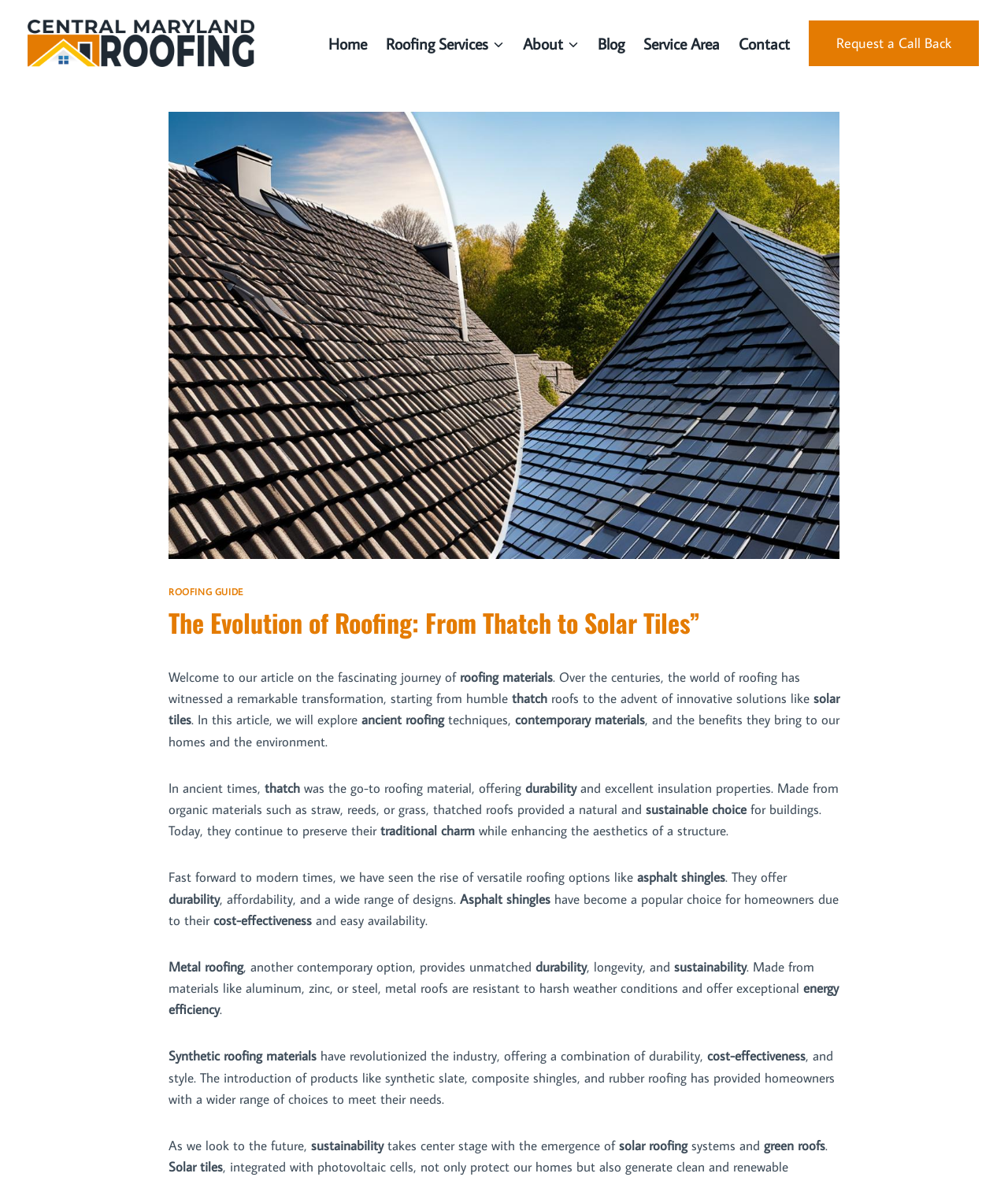Pinpoint the bounding box coordinates of the clickable area needed to execute the instruction: "Explore the 'Roofing Services' menu". The coordinates should be specified as four float numbers between 0 and 1, i.e., [left, top, right, bottom].

[0.49, 0.006, 0.502, 0.068]